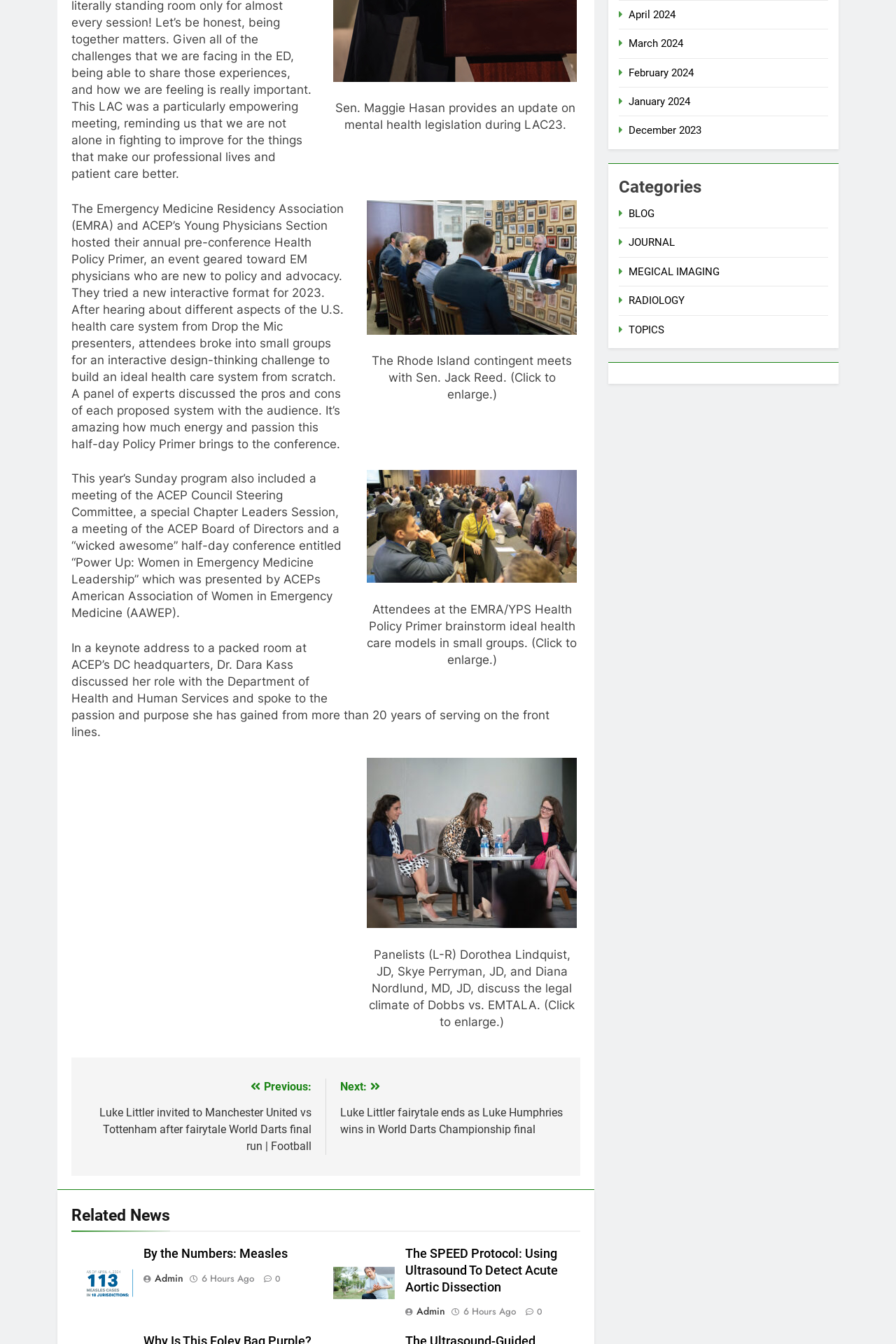Use the details in the image to answer the question thoroughly: 
What is the event described in the article with the image of attendees brainstorming?

I found an image with a description 'caption-attachment-28872' and a StaticText element 'Attendees at the EMRA/YPS Health Policy Primer brainstorm ideal health care models in small groups. (Click to enlarge.)' adjacent to it. Therefore, I infer that the event described in the article associated with this image is the EMRA/YPS Health Policy Primer.